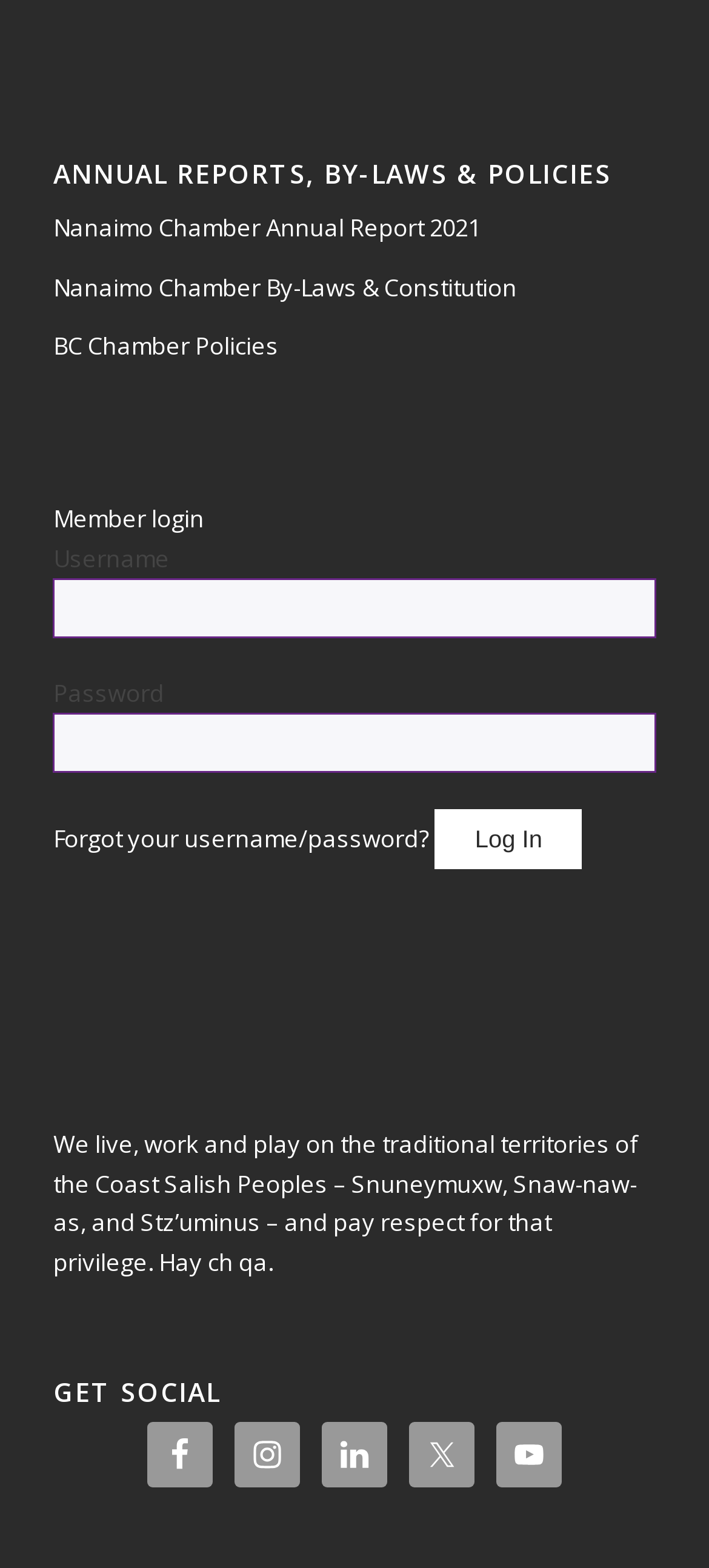Please identify the bounding box coordinates of the clickable element to fulfill the following instruction: "Click the 'Log In' button". The coordinates should be four float numbers between 0 and 1, i.e., [left, top, right, bottom].

[0.613, 0.517, 0.821, 0.555]